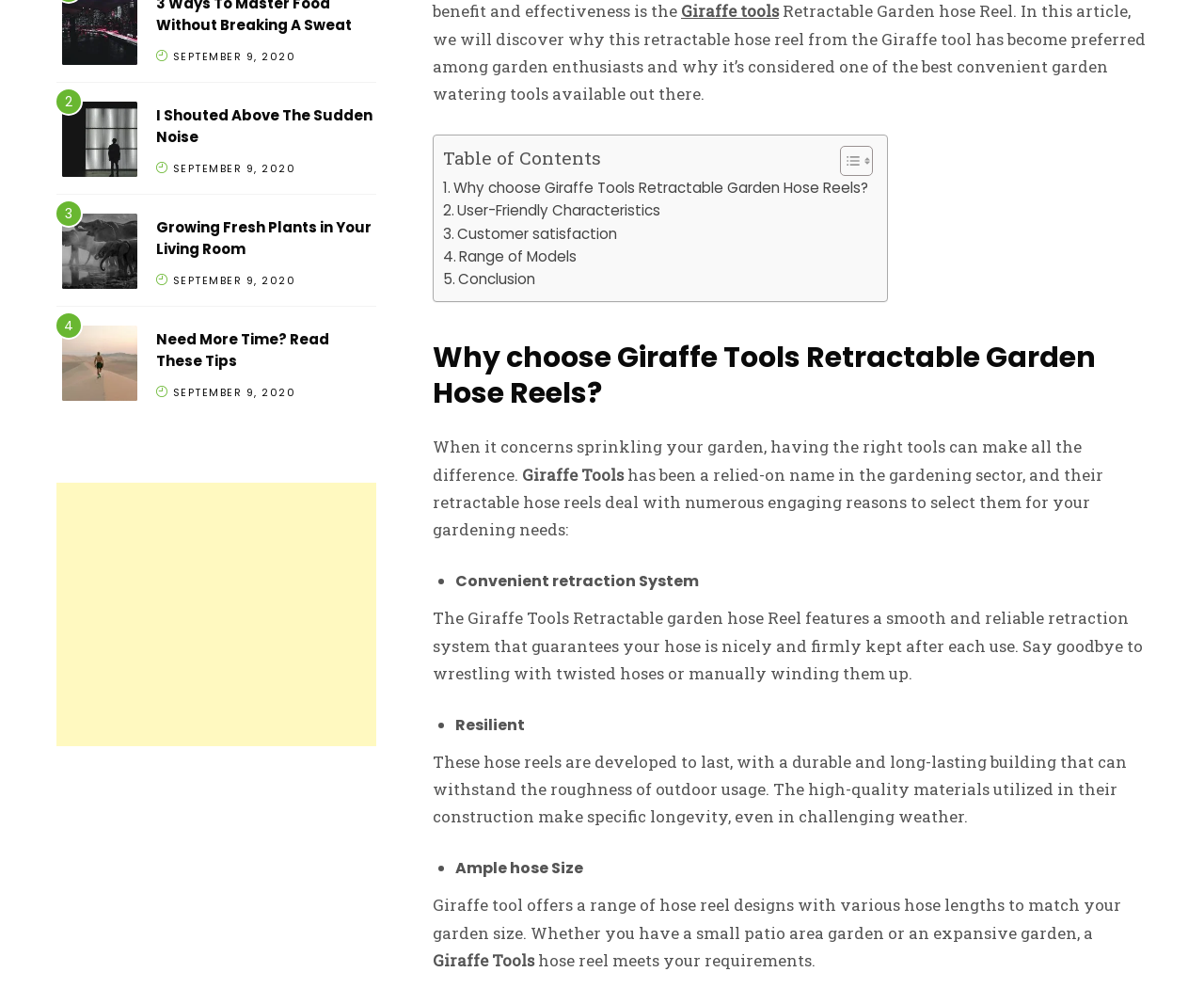What is the brand of the retractable garden hose reel?
Use the information from the image to give a detailed answer to the question.

The brand of the retractable garden hose reel can be determined by reading the text in the webpage, specifically the sentence 'In this article, we will discover why this retractable hose reel from the Giraffe tool has become preferred among garden enthusiasts and why it’s considered one of the best convenient garden watering tools available out there.' which mentions the brand name 'Giraffe tool'.